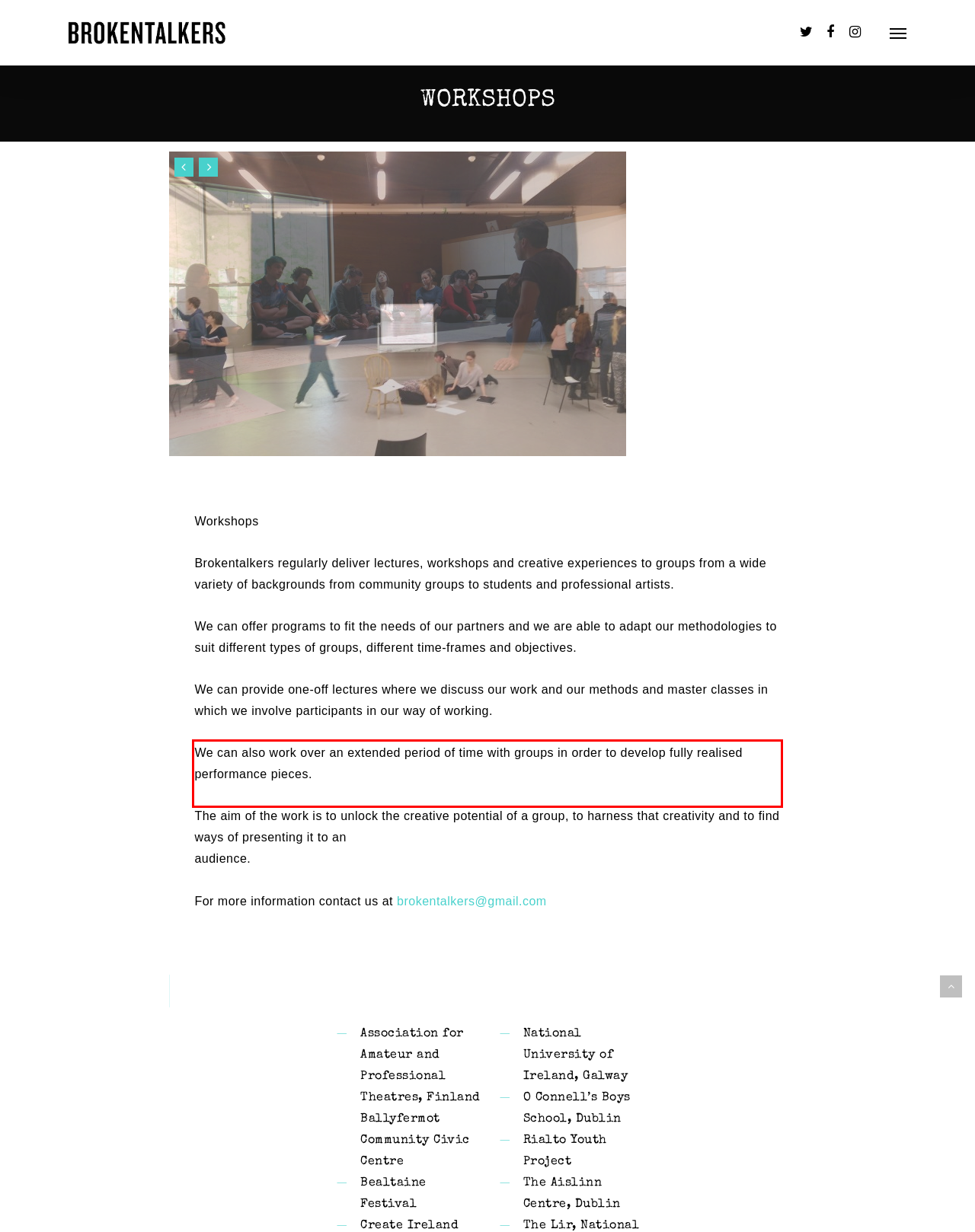Within the screenshot of a webpage, identify the red bounding box and perform OCR to capture the text content it contains.

We can also work over an extended period of time with groups in order to develop fully realised performance pieces.